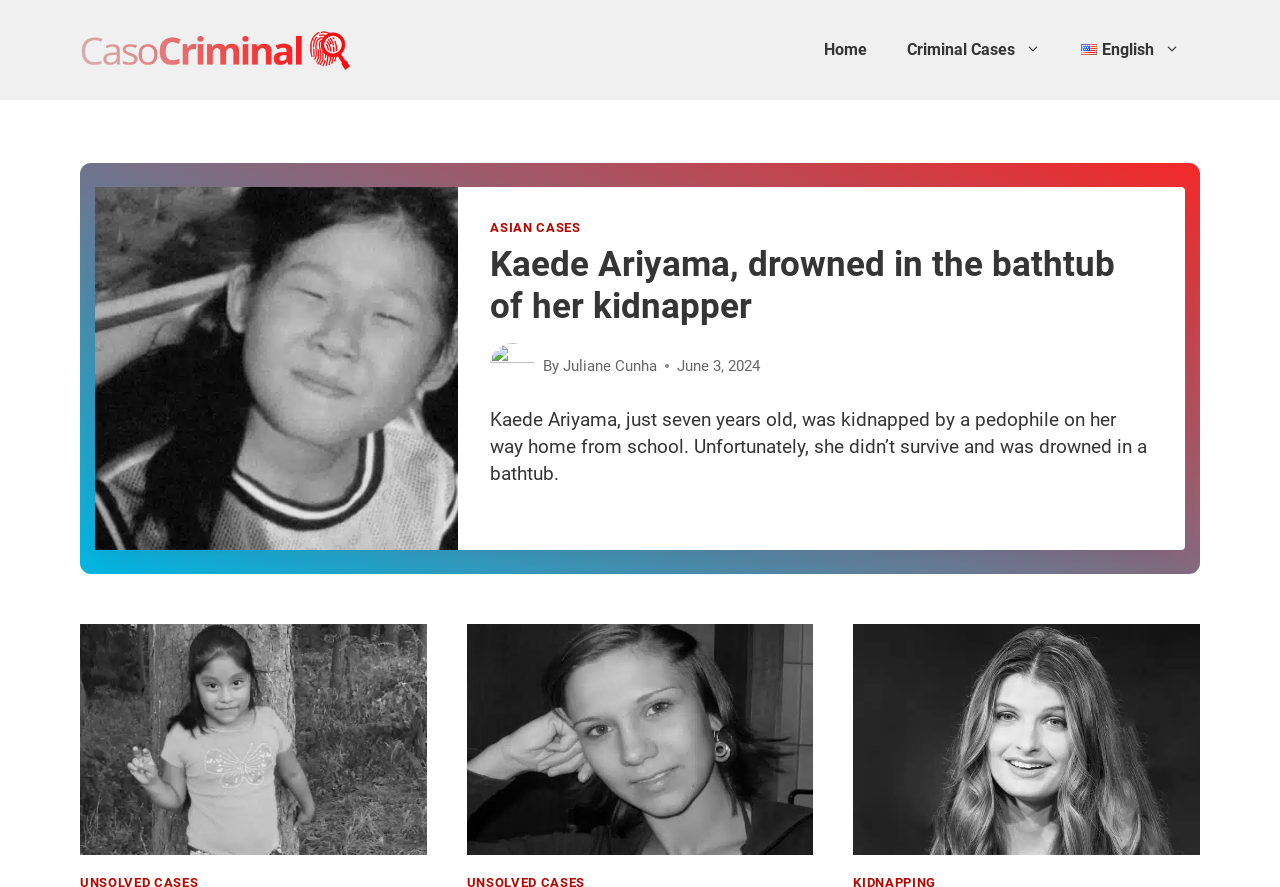What type of cases are featured on this website?
Relying on the image, give a concise answer in one word or a brief phrase.

True crime